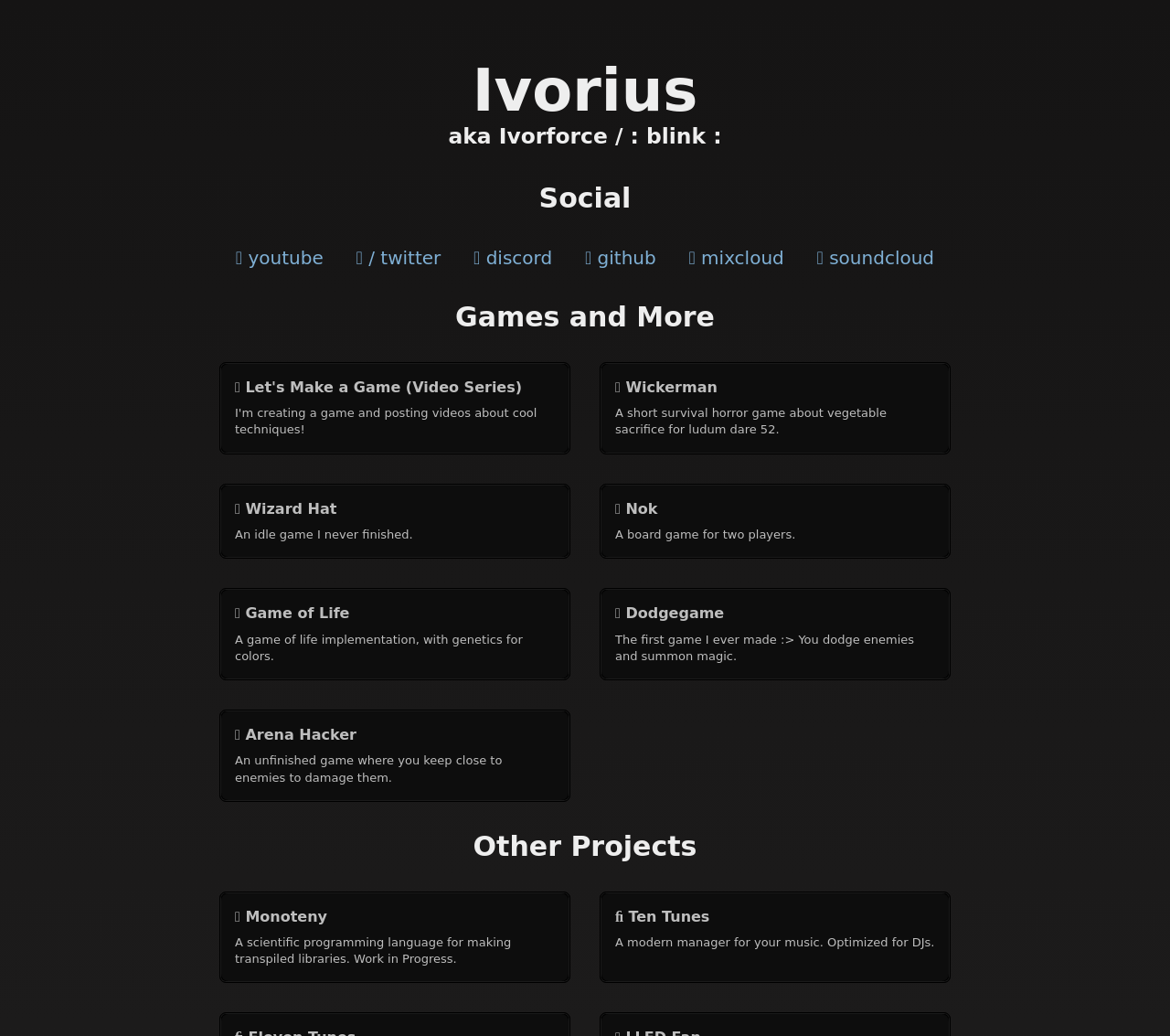Give a full account of the webpage's elements and their arrangement.

This webpage is about Astro, also known as Ivorforce or blink, and showcases their social media profiles, games, and other projects. At the top, there are three headings: "Ivorius", "aka Ivorforce / : blink :", and "Social". Below the "Social" heading, there are five social media links, including YouTube, Twitter, Discord, GitHub, and Mixcloud, arranged horizontally.

Further down, there is a heading "Games and More" followed by five game links, each with a brief description. The games are "Let's Make a Game (Video Series)", "Wickerman", "Wizard Hat", "Nok", and "Game of Life". Each game link has a heading with the game's title and an icon.

Below the games section, there is another heading "Other Projects" followed by two project links, "Monoteny" and "Ten Tunes", each with a brief description. These projects also have headings with their titles and icons.

Overall, the webpage is a personal portfolio showcasing Astro's social media presence, games, and other projects.